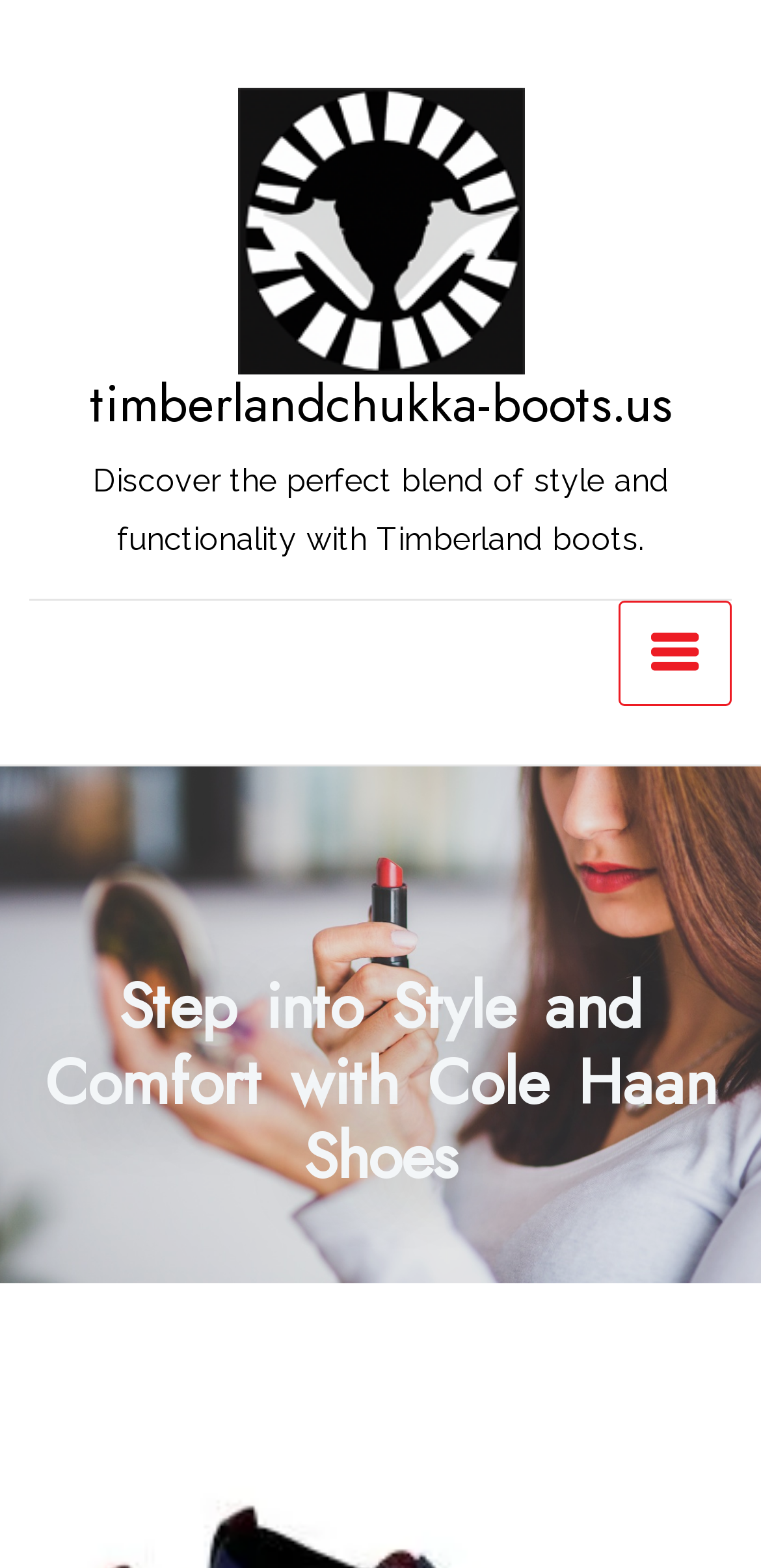Respond to the question below with a single word or phrase: What brand is featured on this website?

Cole Haan